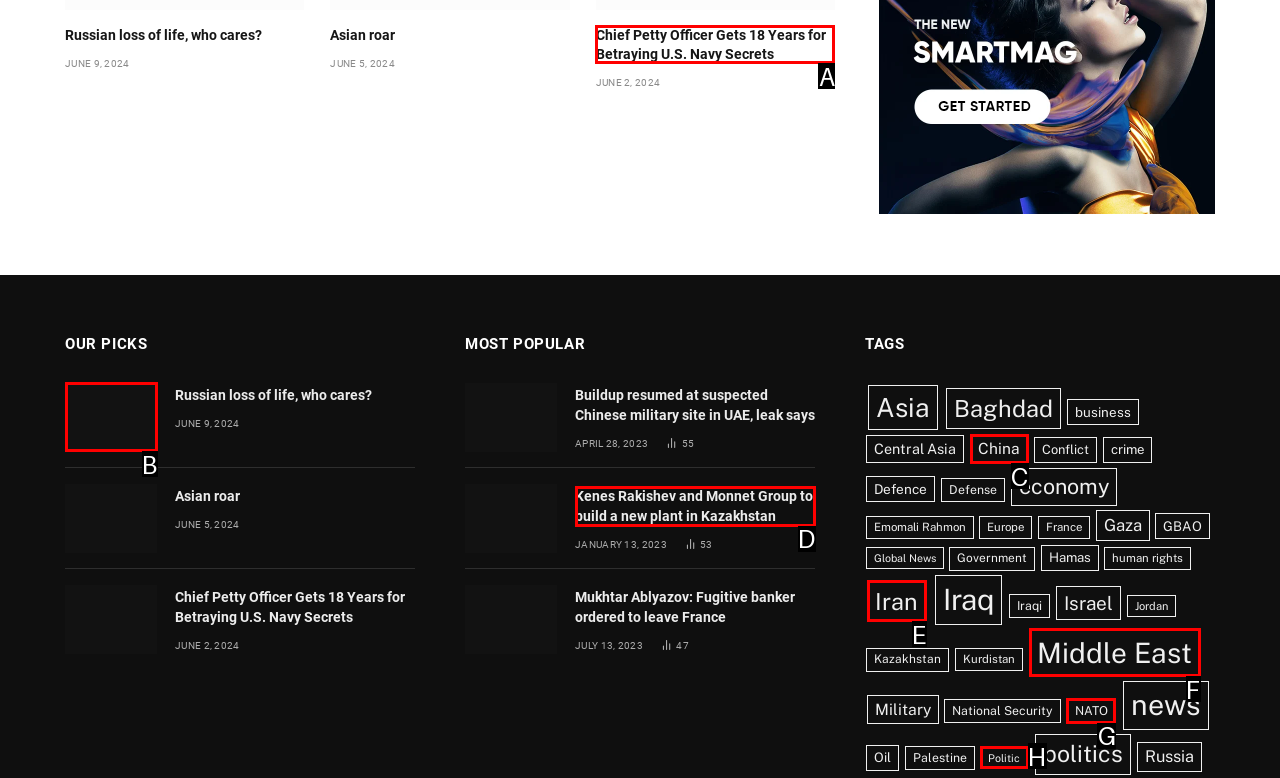Point out the letter of the HTML element you should click on to execute the task: Read the 'Chief Petty Officer Gets 18 Years for Betraying U.S. Navy Secrets' news
Reply with the letter from the given options.

A